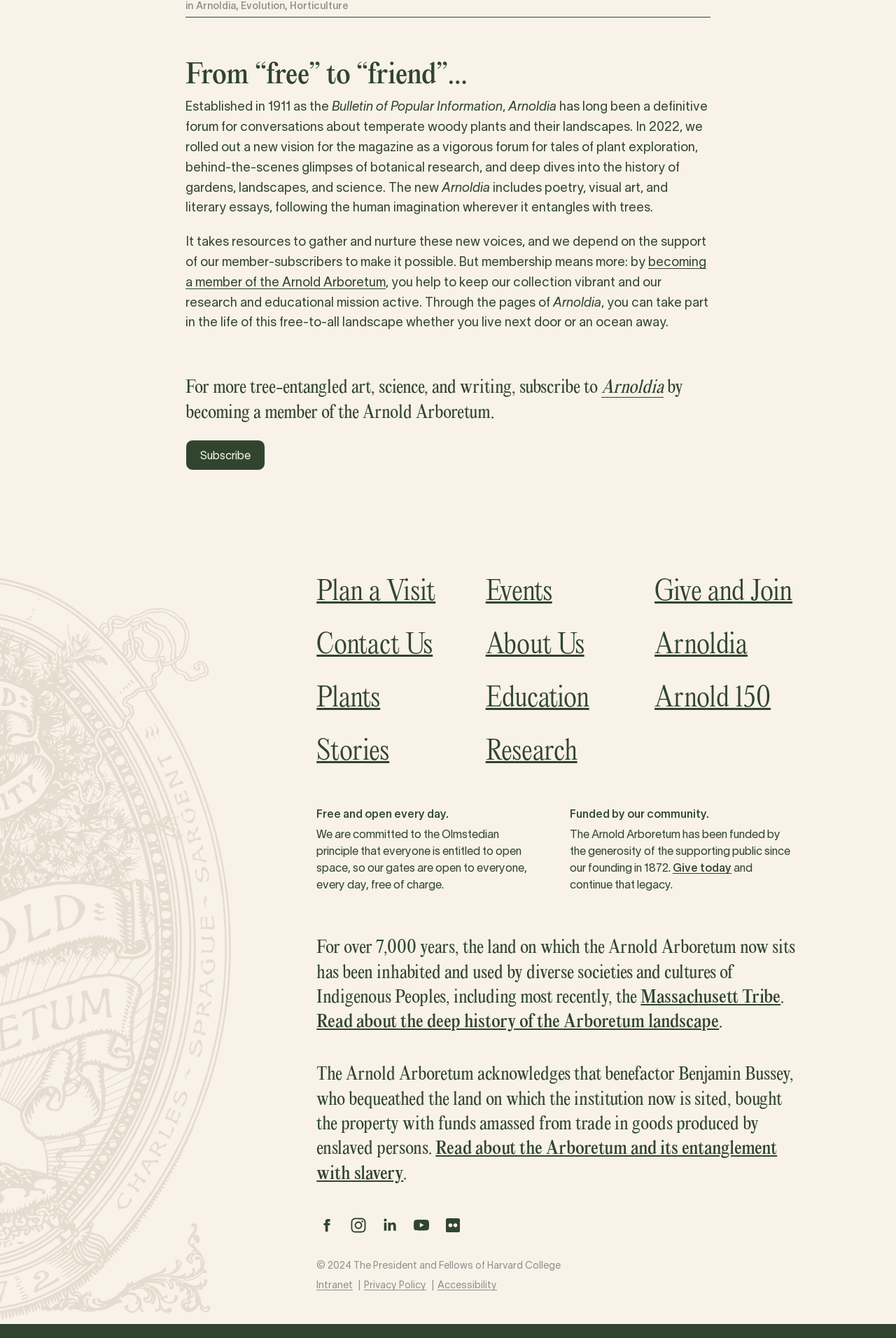Identify the bounding box coordinates of the area that should be clicked in order to complete the given instruction: "Become a member of the Arnold Arboretum". The bounding box coordinates should be four float numbers between 0 and 1, i.e., [left, top, right, bottom].

[0.207, 0.192, 0.788, 0.216]